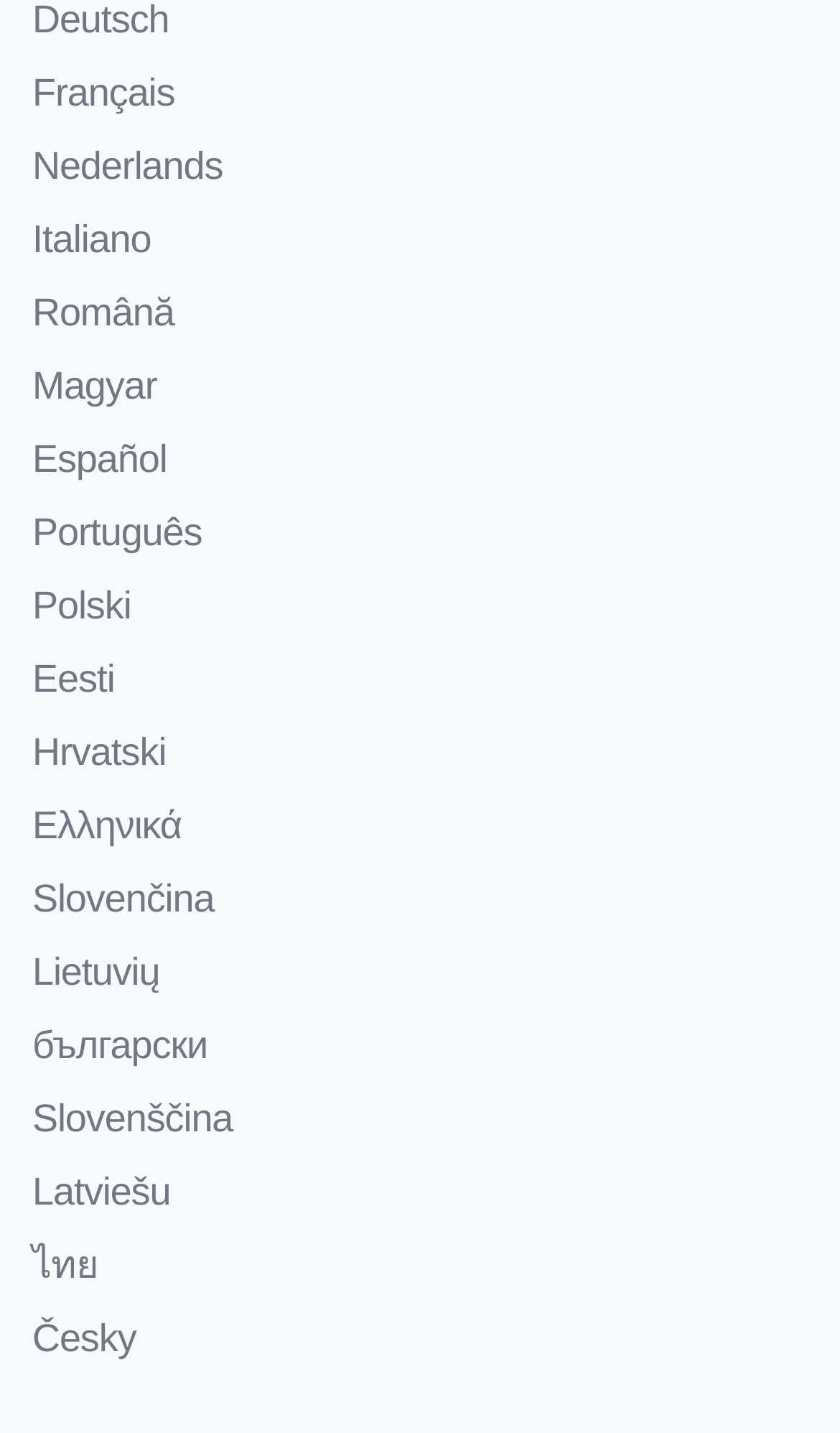What is the last language option listed?
Your answer should be a single word or phrase derived from the screenshot.

Česky